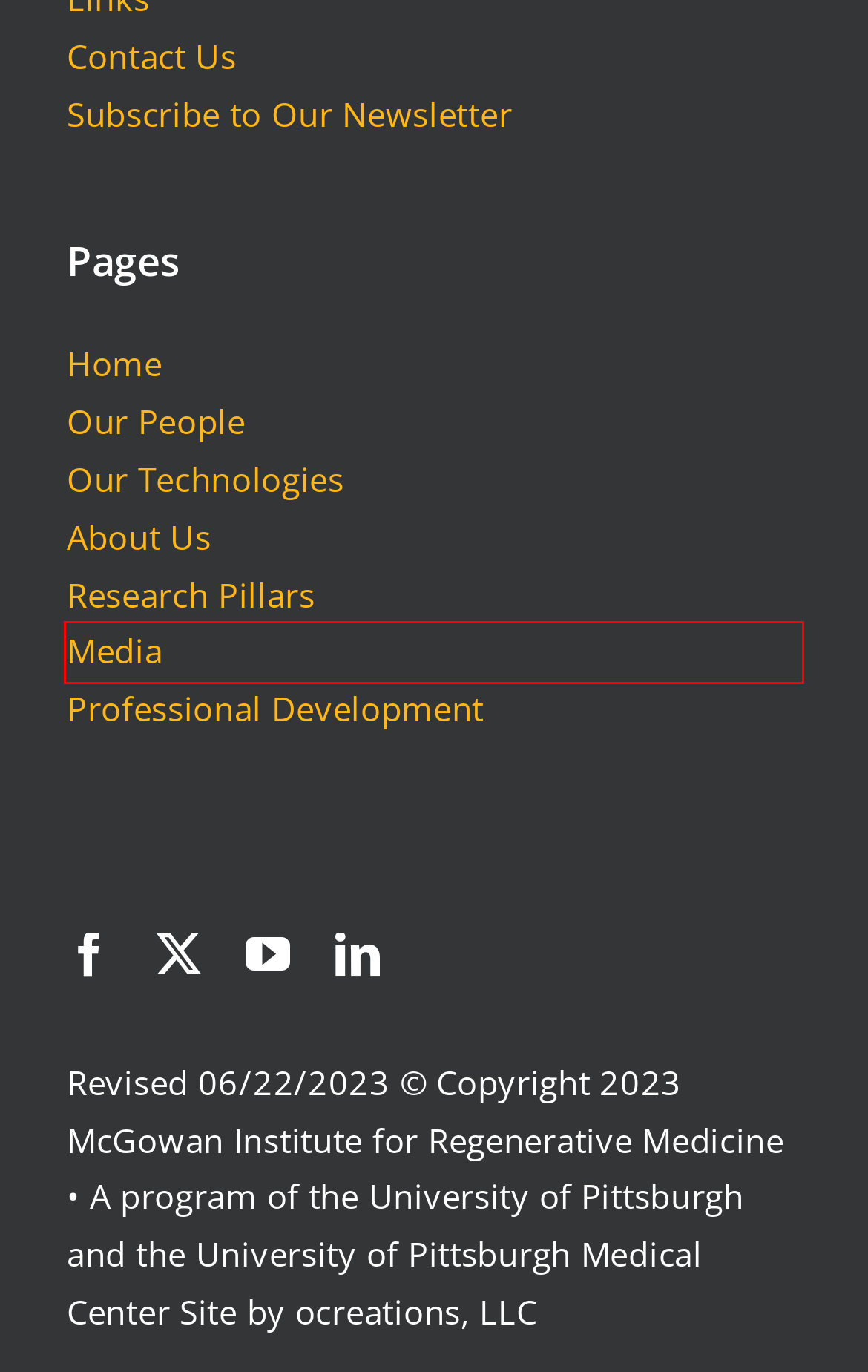You have a screenshot of a webpage, and a red bounding box highlights an element. Select the webpage description that best fits the new page after clicking the element within the bounding box. Options are:
A. Contact Us – Regenerative Medicine at the McGowan Institute
B. Research Pillars – Regenerative Medicine at the McGowan Institute
C. University of Pittsburgh Center for Preclinical Studies
D. Links – Regenerative Medicine at the McGowan Institute
E. Media – Regenerative Medicine at the McGowan Institute
F. Professional Development – Regenerative Medicine at the McGowan Institute
G. Faculty/Staff Bios – Regenerative Medicine at the McGowan Institute
H. The McGowan Institute of Regenerative Medicine

E